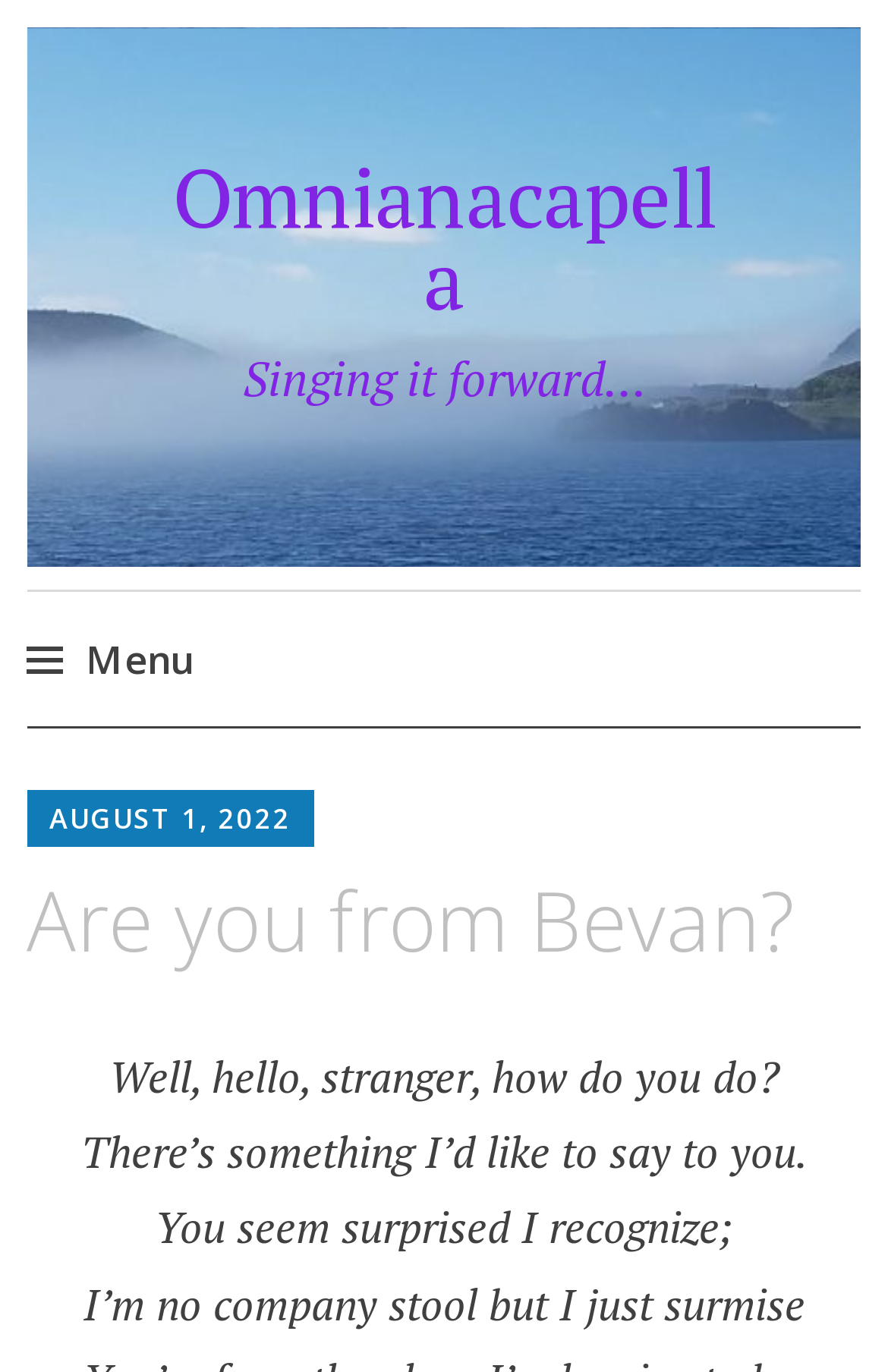What is the name of the website?
Please analyze the image and answer the question with as much detail as possible.

The name of the website can be found in the heading element with the text 'Omnianacapella' at the top of the page, which is also a link.